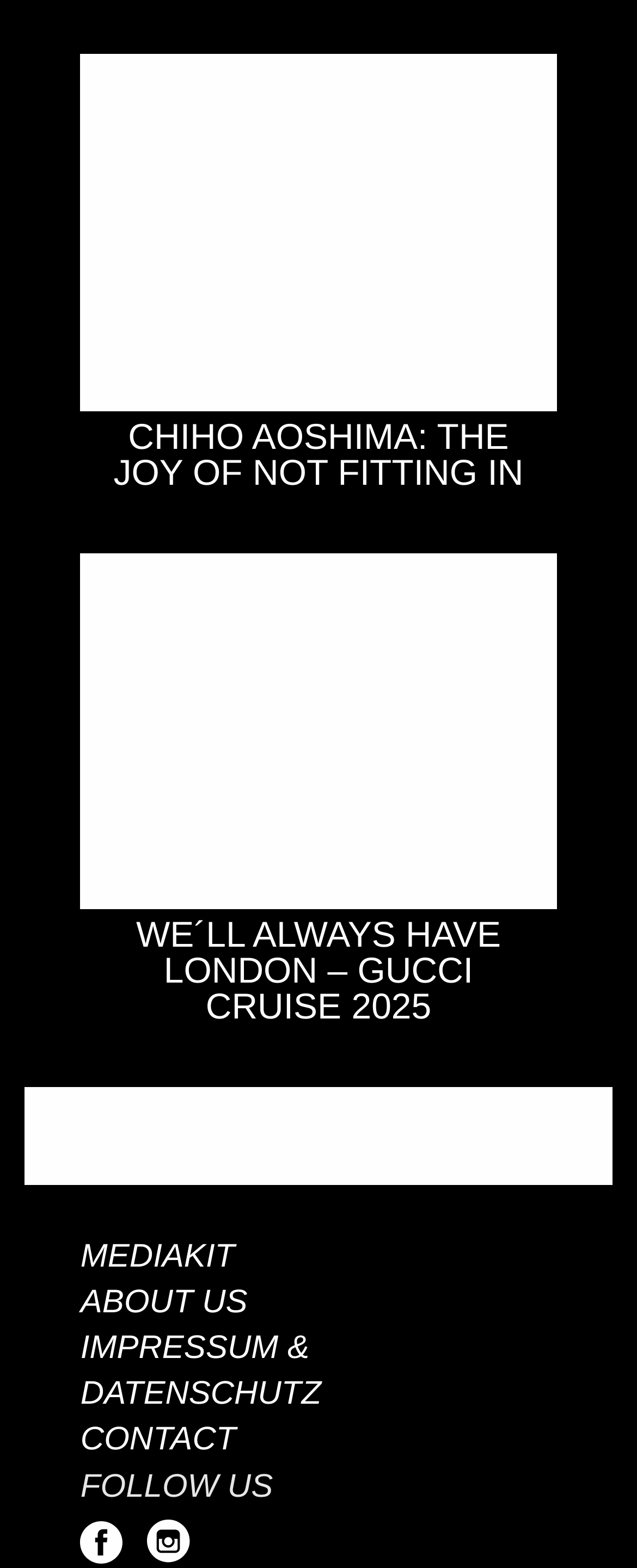Please find the bounding box coordinates of the element that you should click to achieve the following instruction: "contact us". The coordinates should be presented as four float numbers between 0 and 1: [left, top, right, bottom].

[0.126, 0.907, 0.37, 0.93]